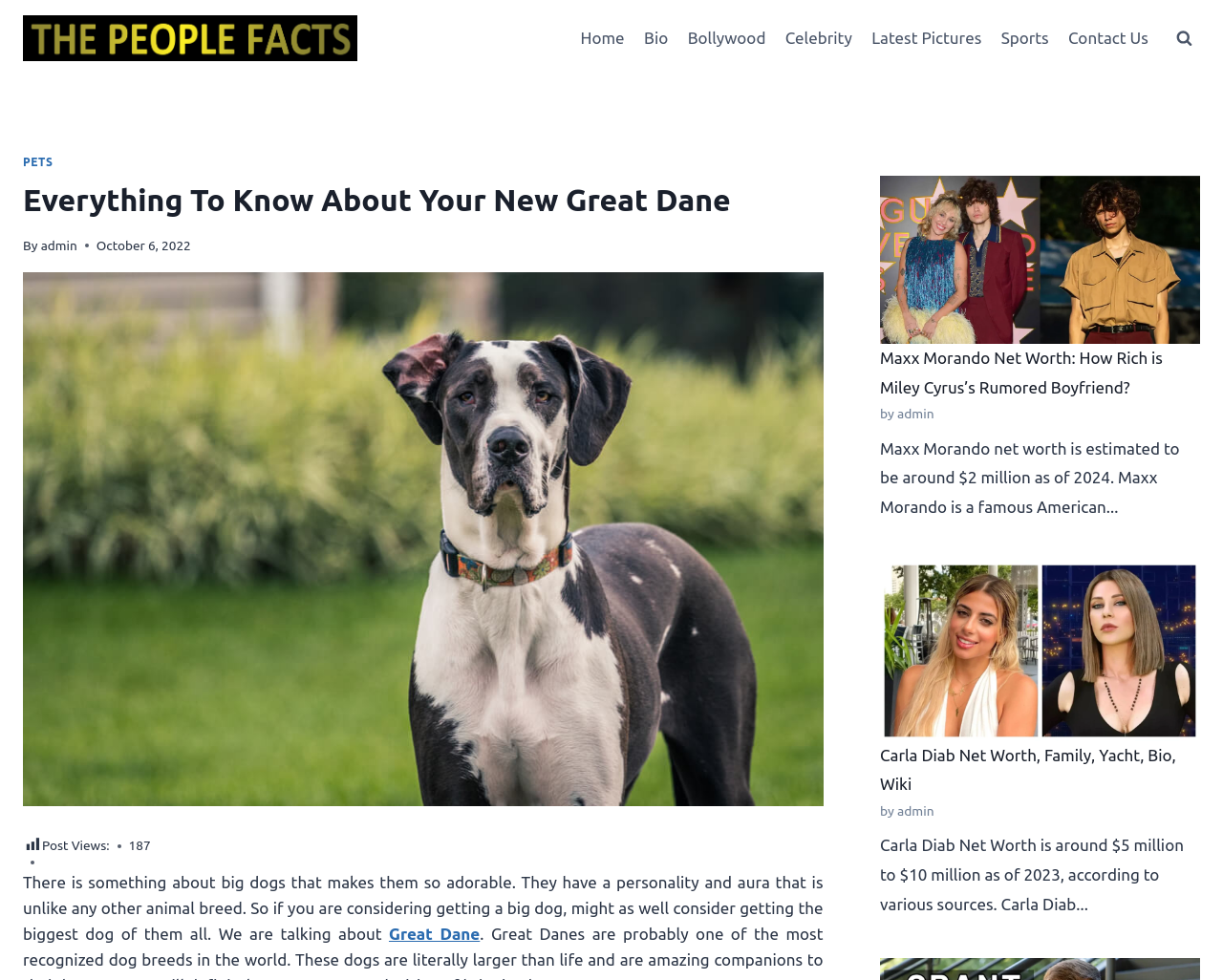Determine the bounding box coordinates for the clickable element required to fulfill the instruction: "Check out Maxx Morando Net Worth". Provide the coordinates as four float numbers between 0 and 1, i.e., [left, top, right, bottom].

[0.72, 0.356, 0.951, 0.404]